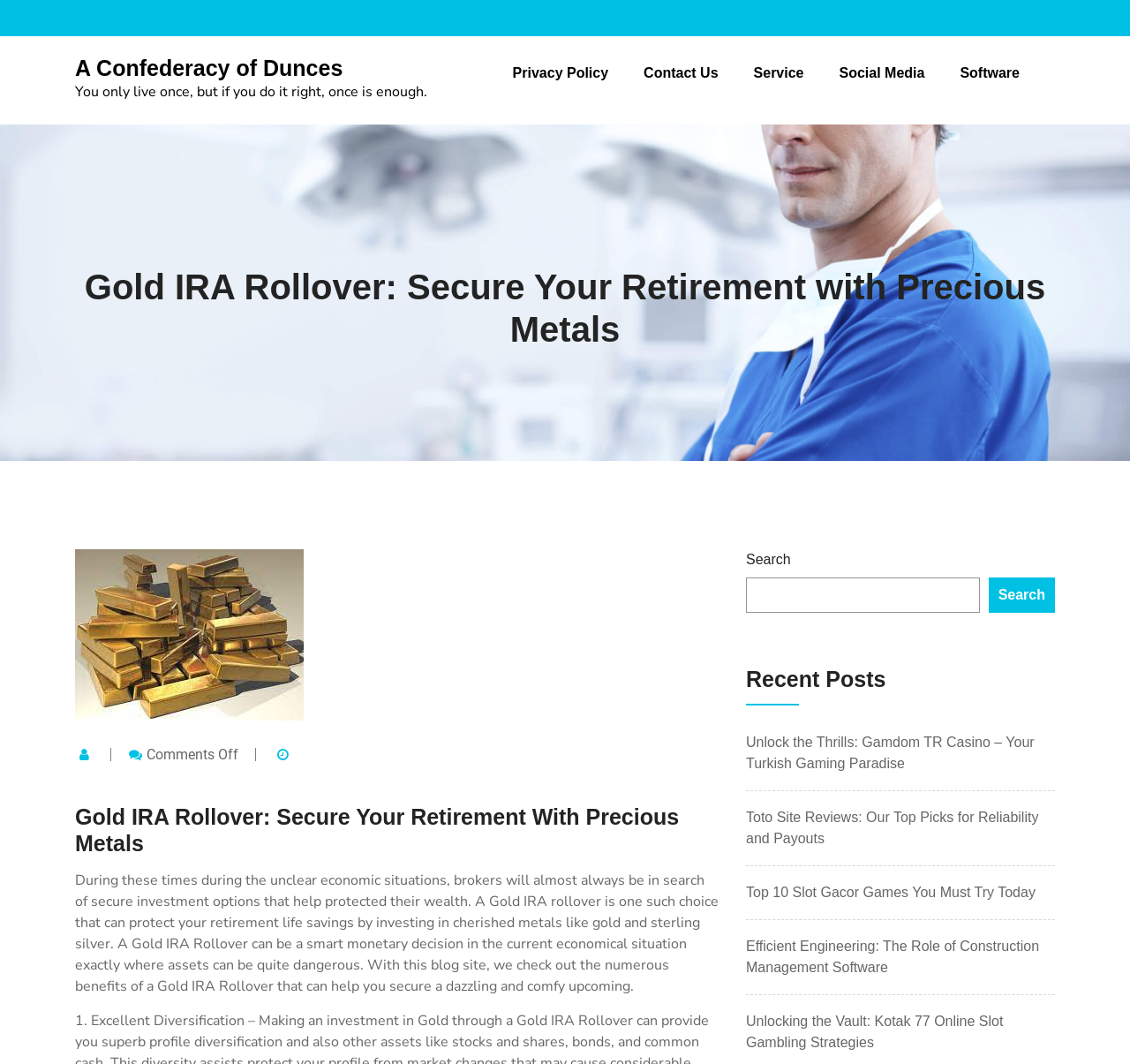Please provide a one-word or phrase answer to the question: 
What is the main topic of this webpage?

Gold IRA Rollover